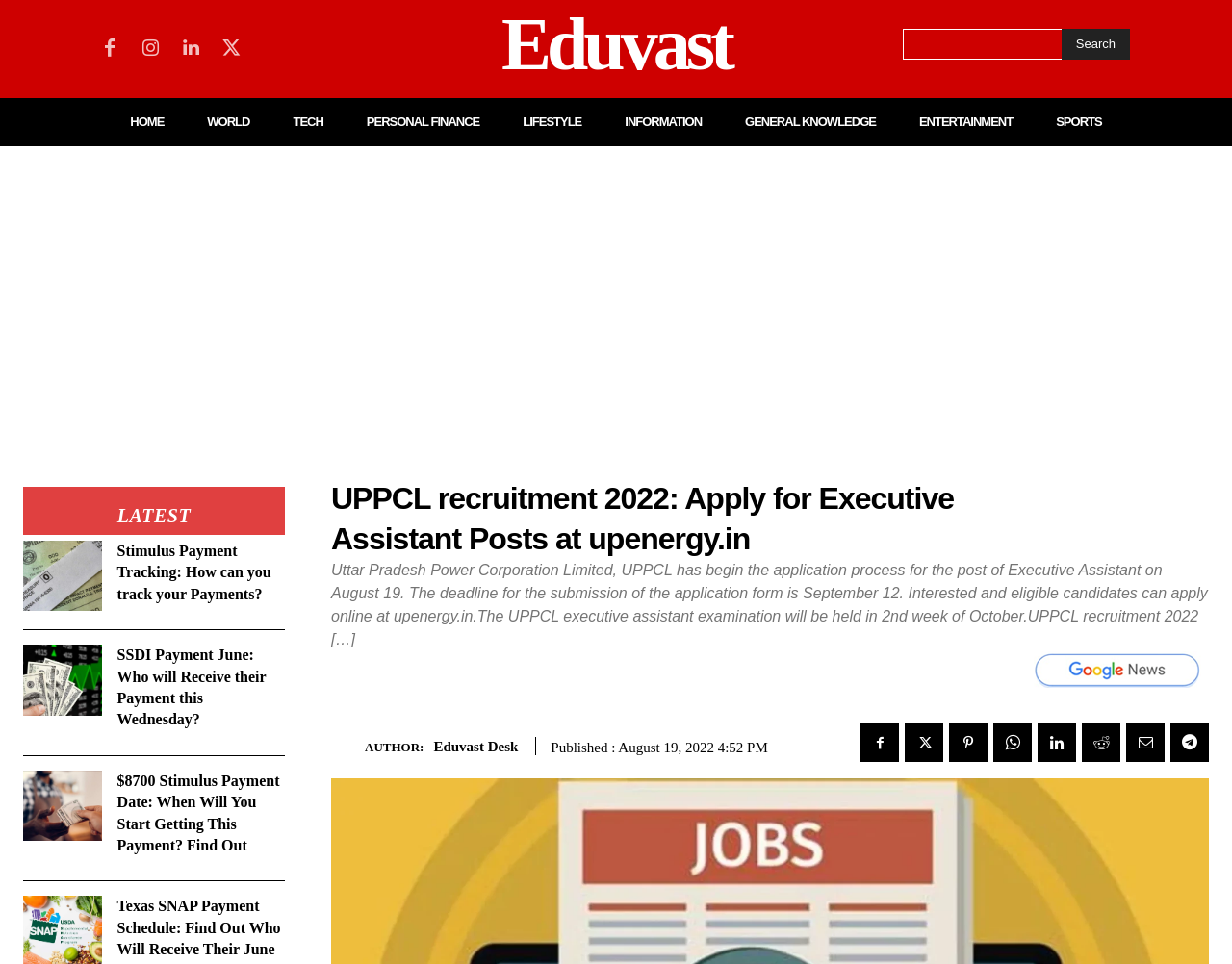Could you provide the bounding box coordinates for the portion of the screen to click to complete this instruction: "Apply for Executive Assistant Posts"?

[0.269, 0.497, 0.803, 0.58]